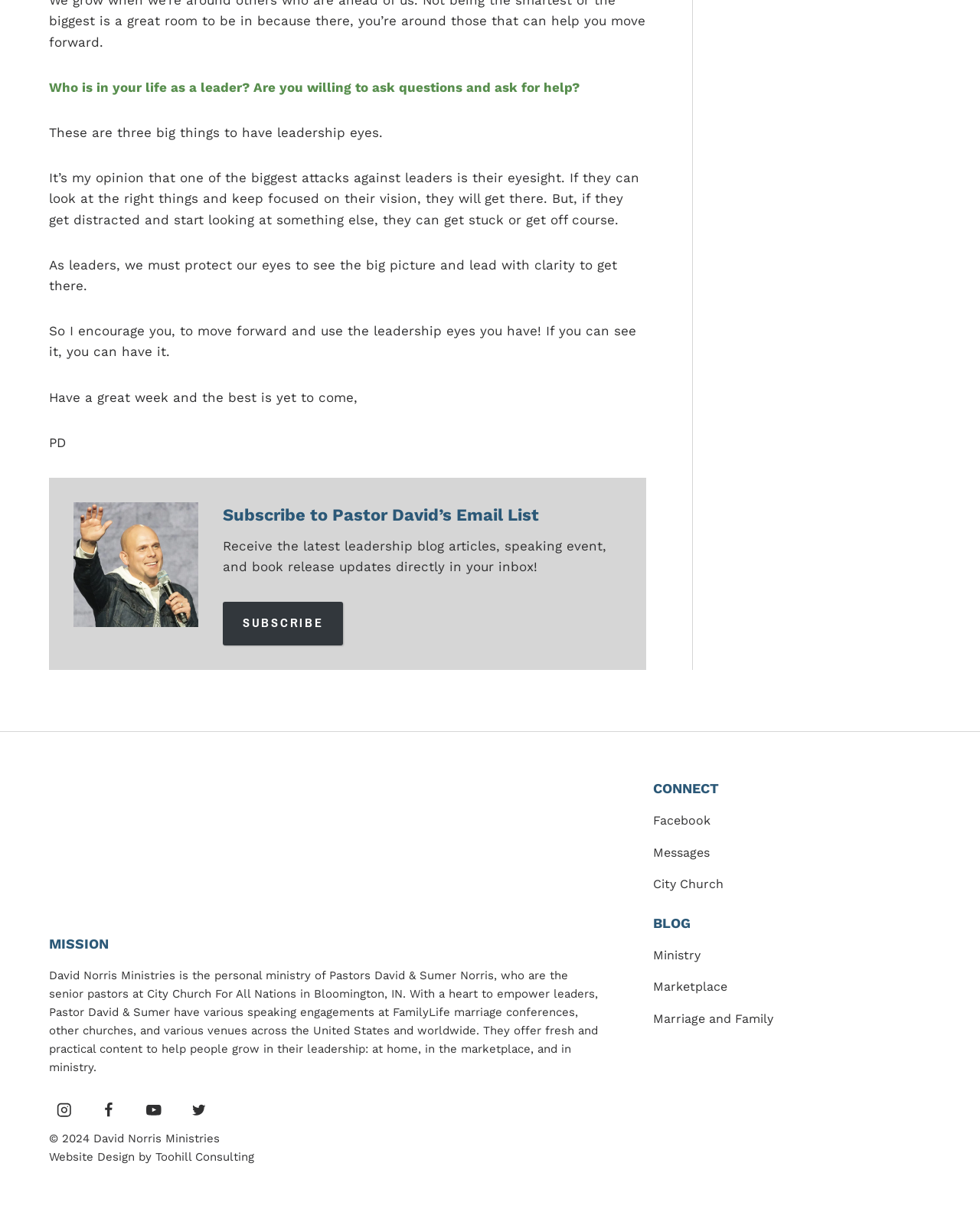Please identify the bounding box coordinates of the element's region that needs to be clicked to fulfill the following instruction: "Check the mission of David Norris Ministries". The bounding box coordinates should consist of four float numbers between 0 and 1, i.e., [left, top, right, bottom].

[0.05, 0.77, 0.618, 0.787]